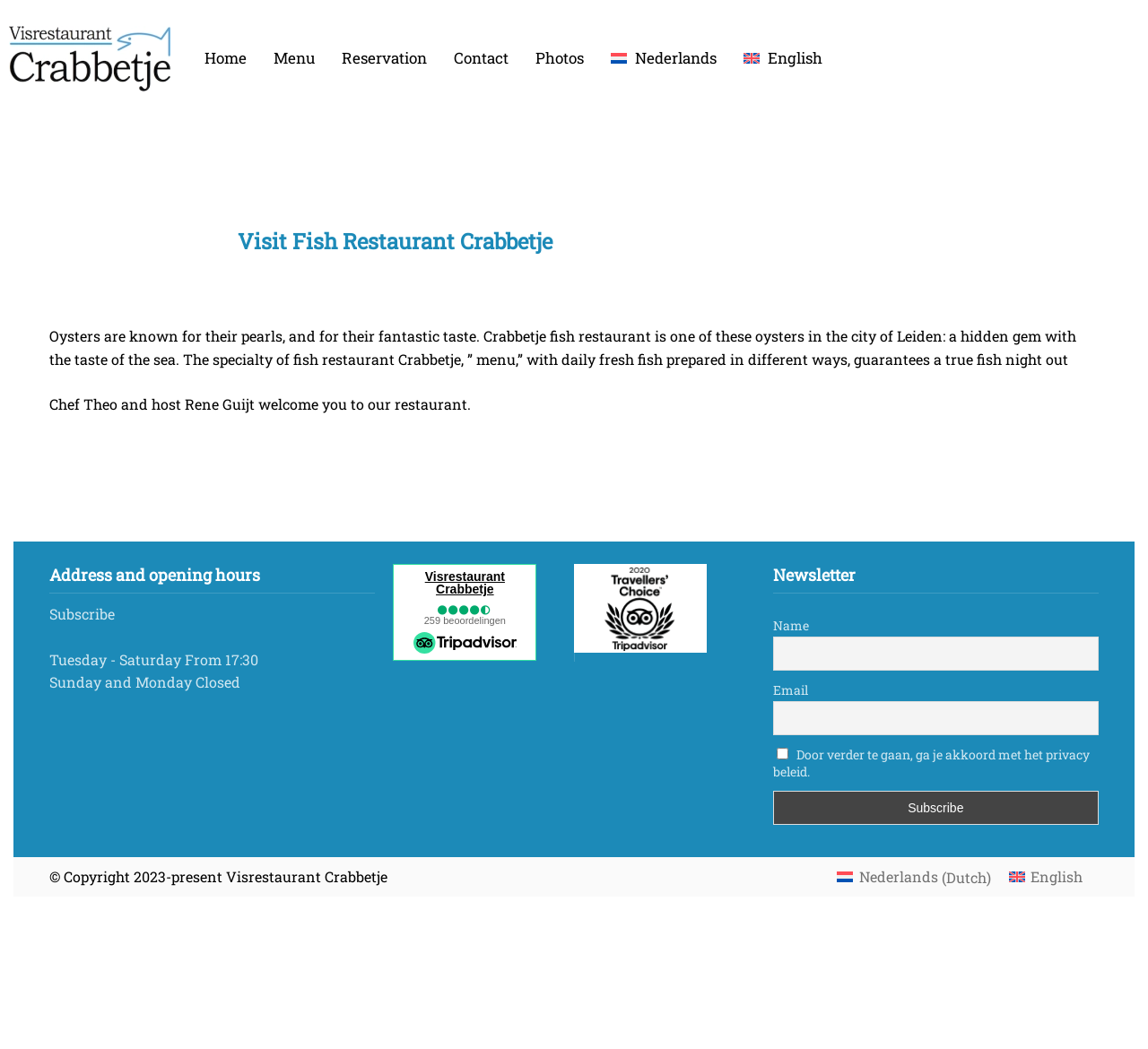Provide your answer in one word or a succinct phrase for the question: 
What is the specialty of the restaurant?

Daily fresh fish